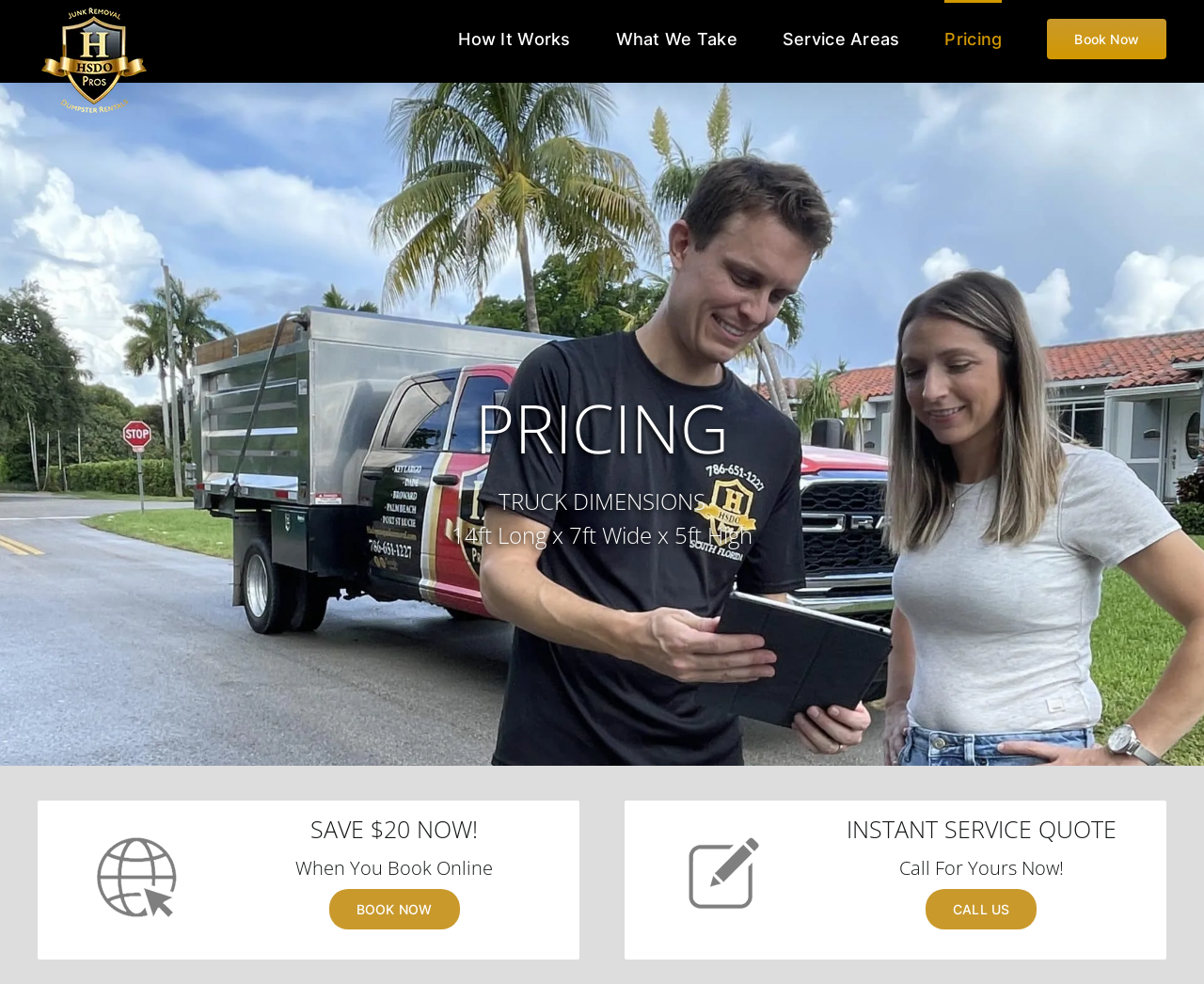Please determine the bounding box coordinates for the UI element described here. Use the format (top-left x, top-left y, bottom-right x, bottom-right y) with values bounded between 0 and 1: Pricing

[0.785, 0.0, 0.832, 0.076]